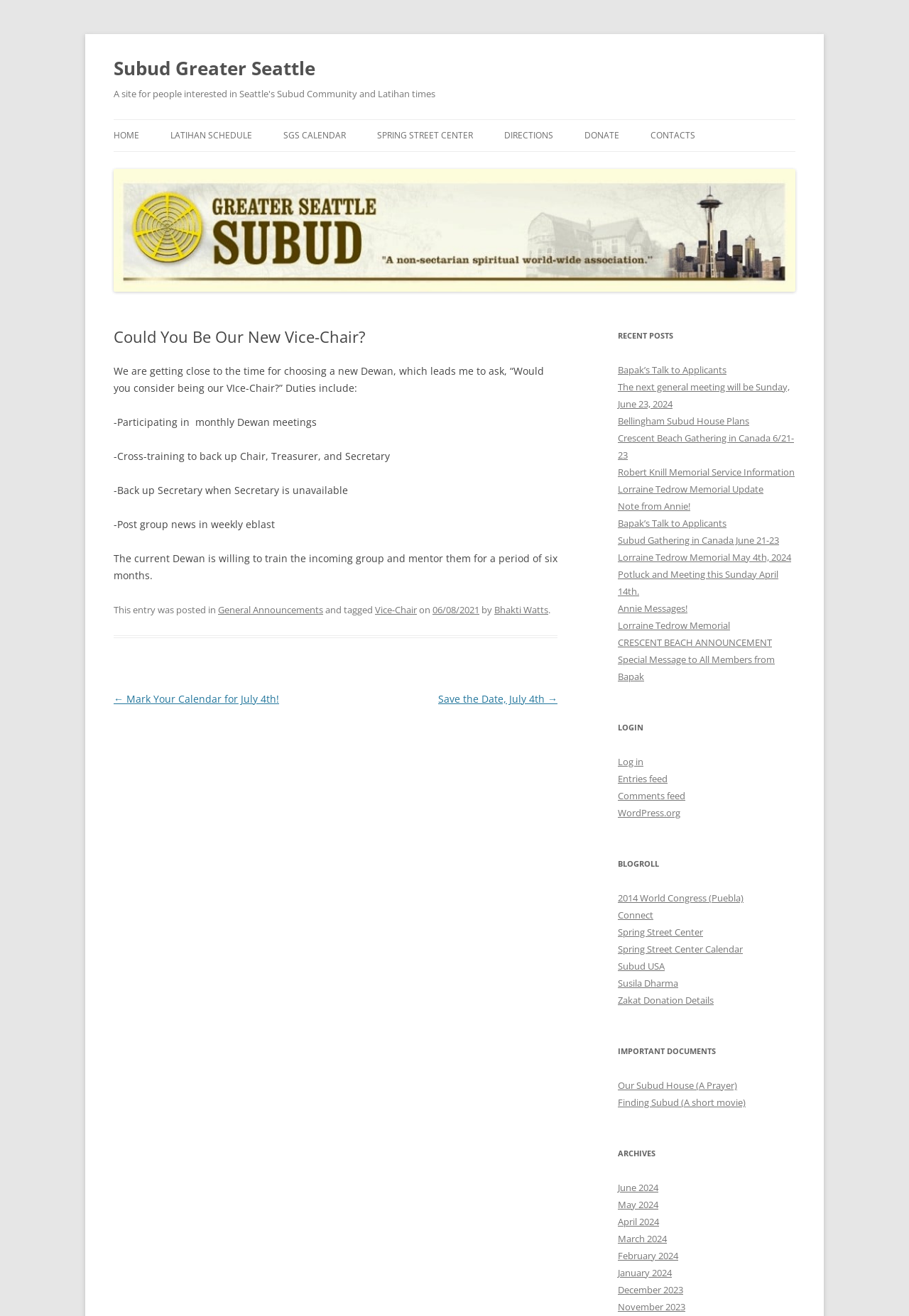What is the name of the community?
Look at the image and answer with only one word or phrase.

Subud Greater Seattle